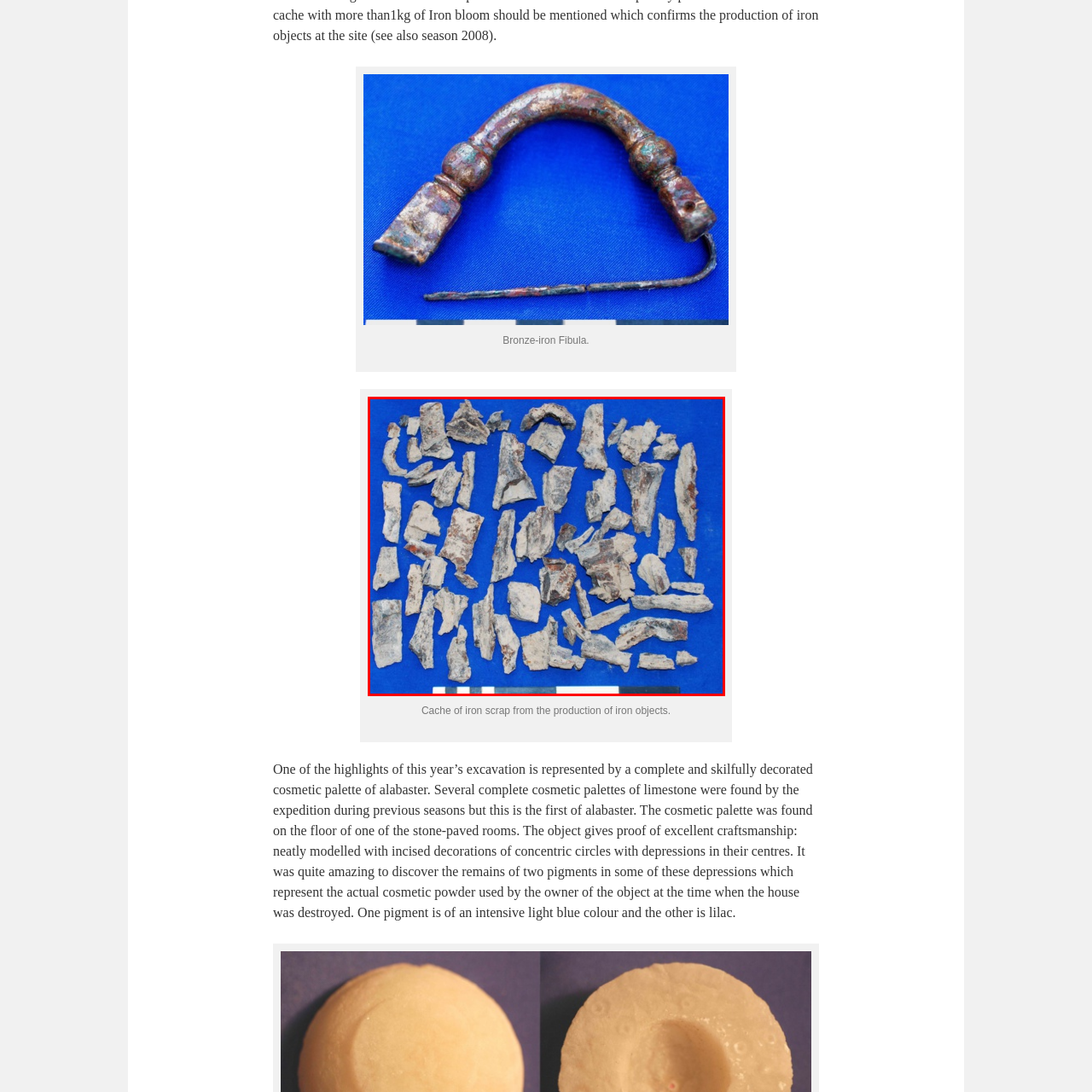What is the purpose of the scale bar?
Inspect the image within the red bounding box and answer concisely using one word or a short phrase.

to provide a reference for size